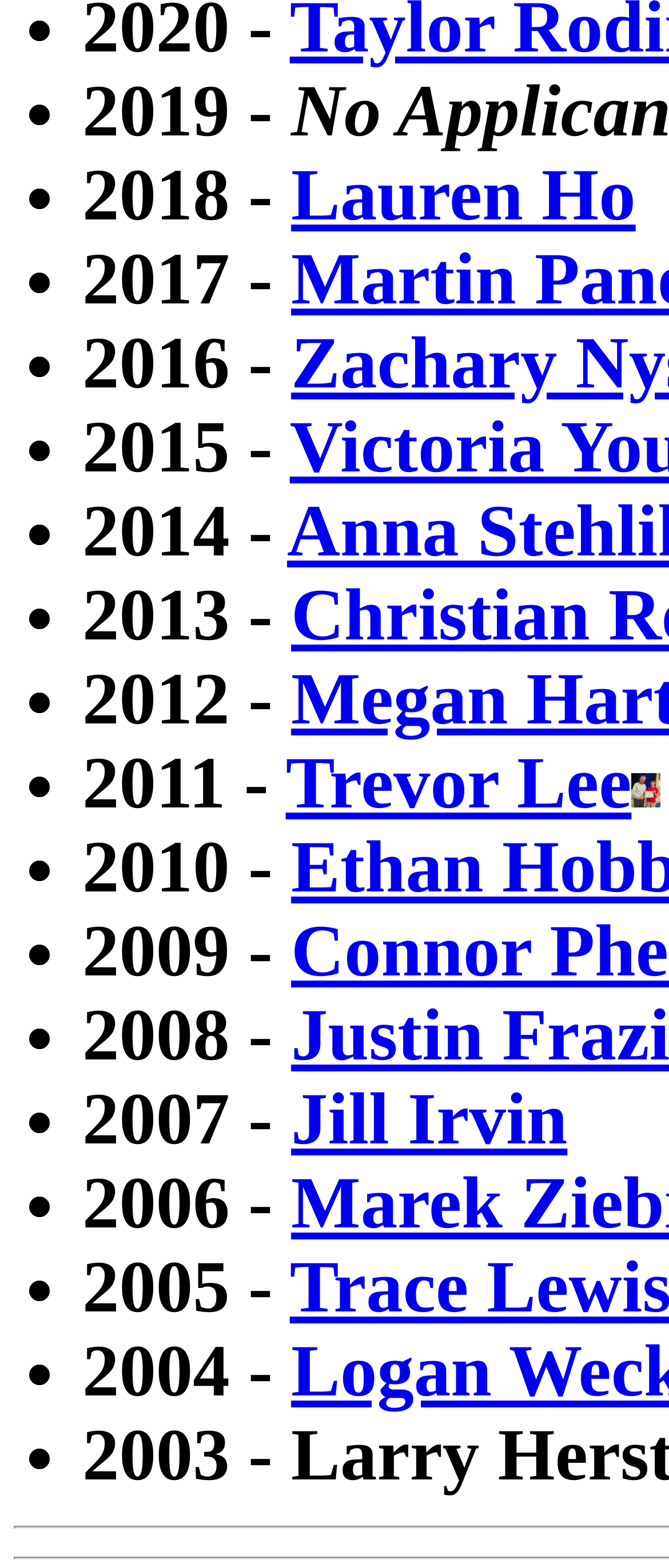What is the list of years on the webpage?
Using the image provided, answer with just one word or phrase.

2019 to 2004